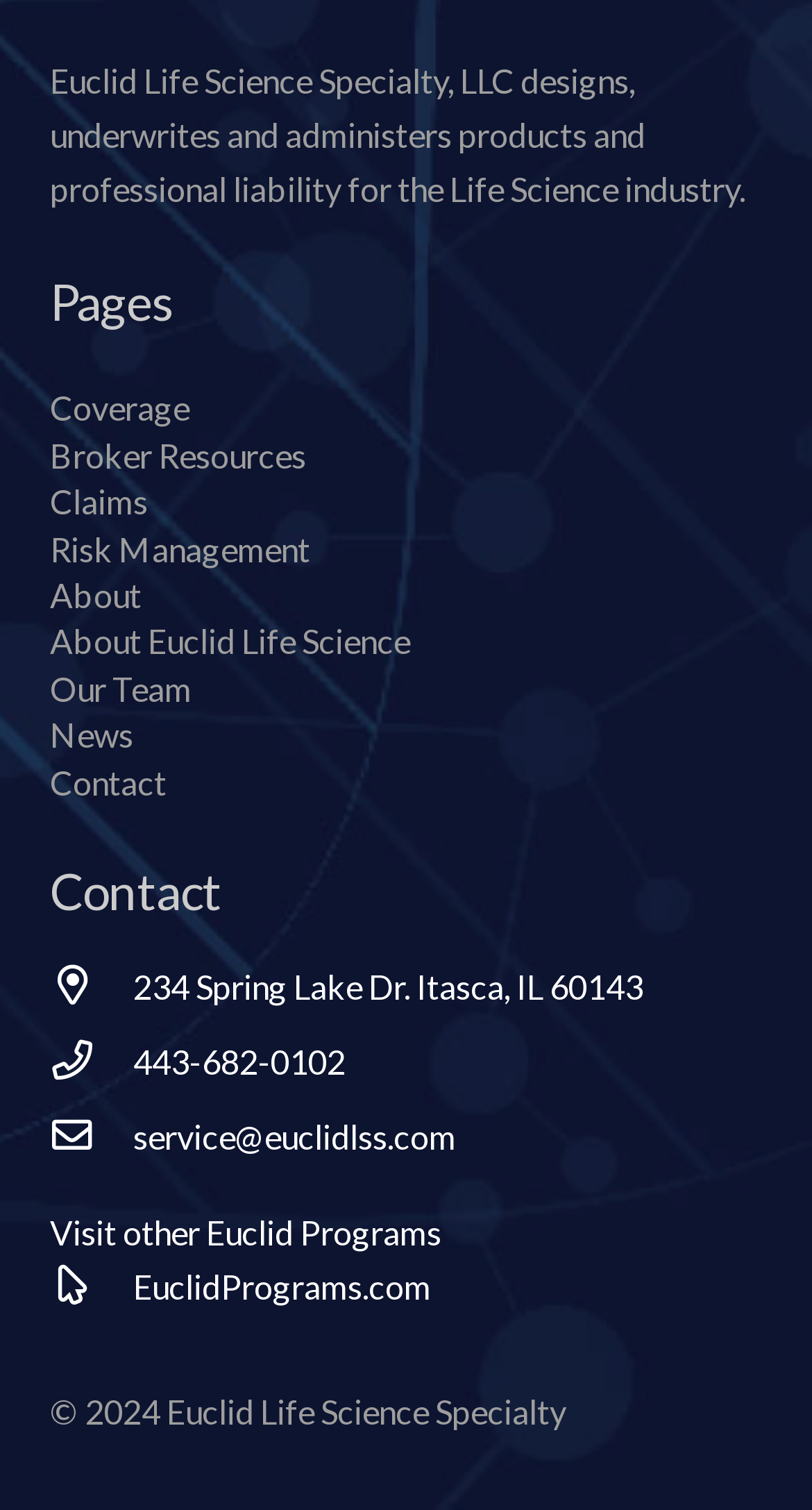Use a single word or phrase to respond to the question:
What is the email address of the company?

service@euclidlss.com